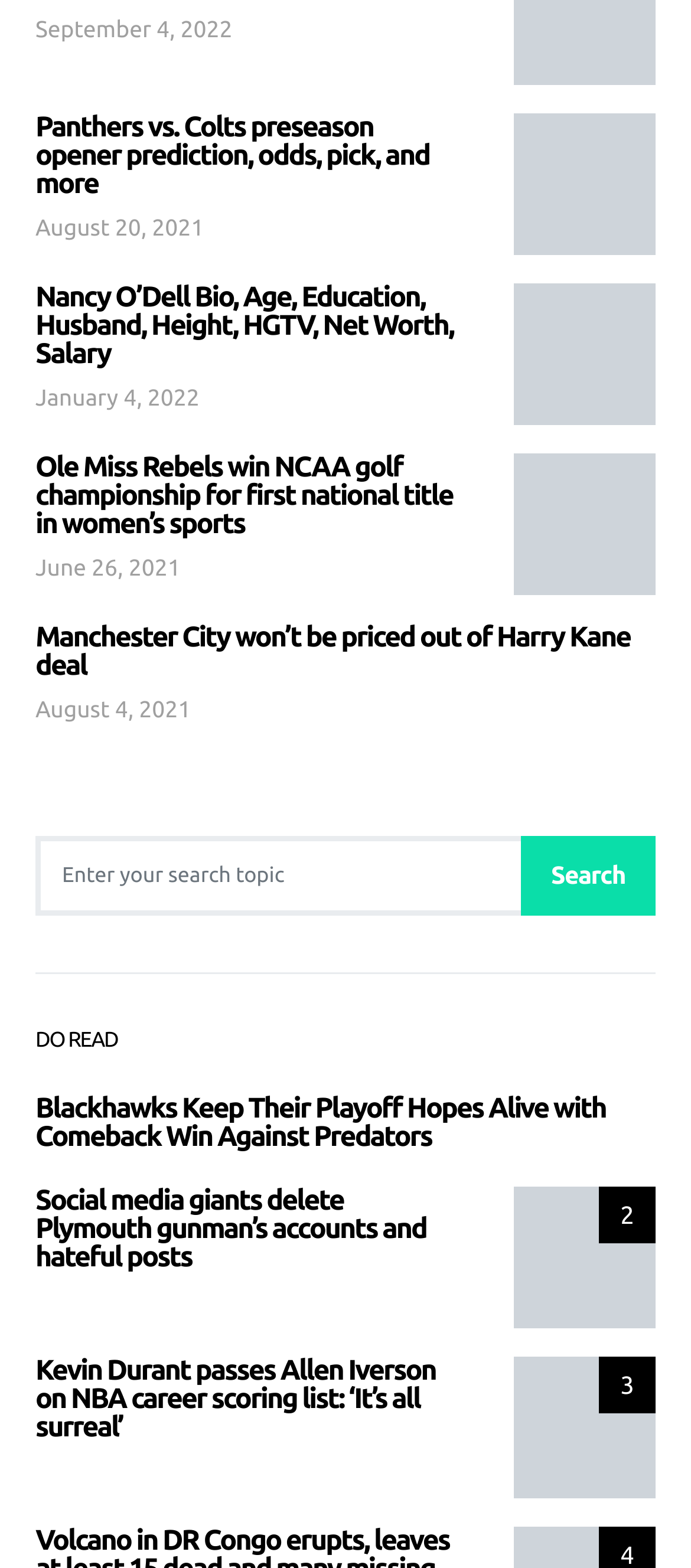Given the webpage screenshot and the description, determine the bounding box coordinates (top-left x, top-left y, bottom-right x, bottom-right y) that define the location of the UI element matching this description: June 26, 2021

[0.051, 0.352, 0.261, 0.374]